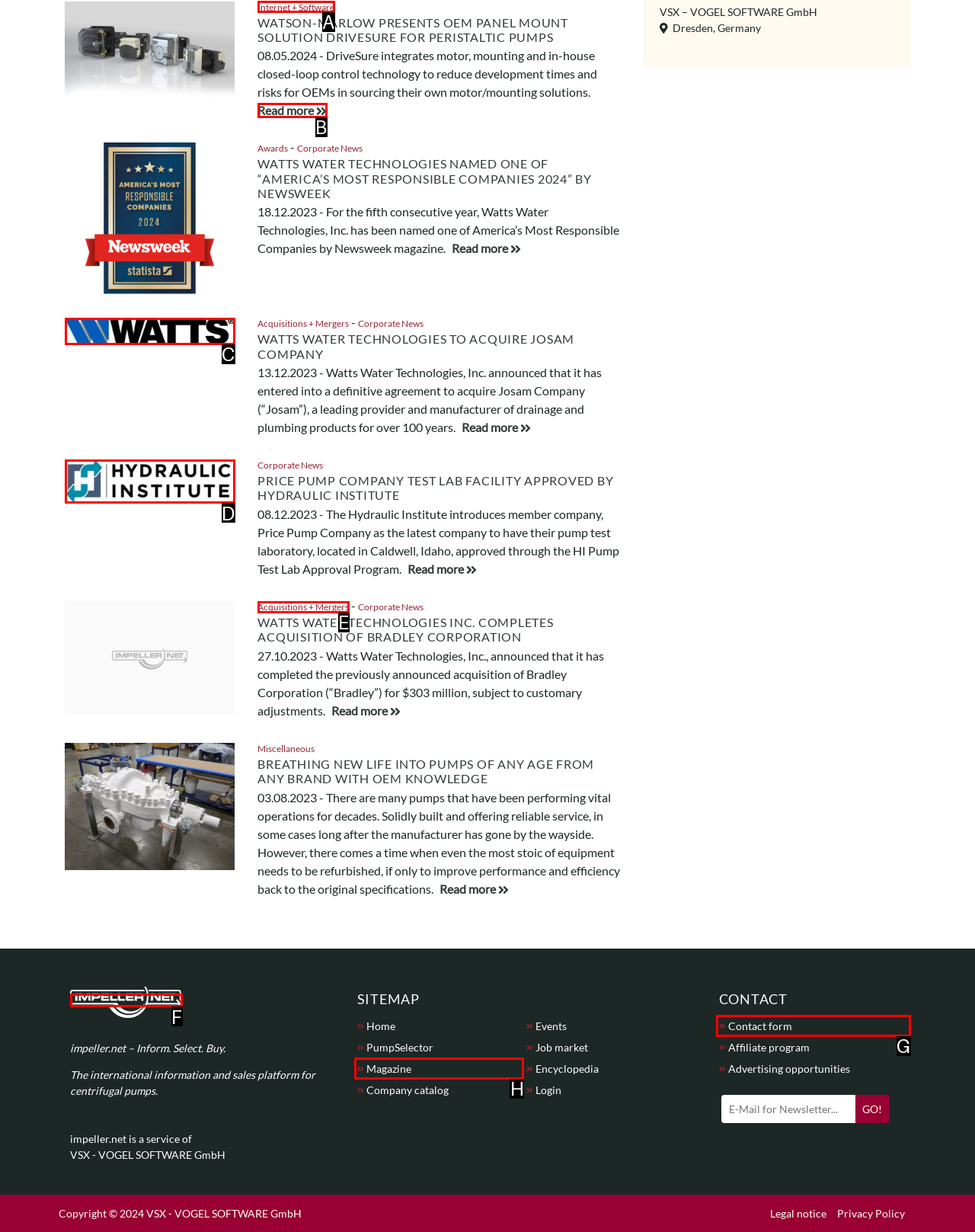Determine which option fits the following description: Contact form
Answer with the corresponding option's letter directly.

G